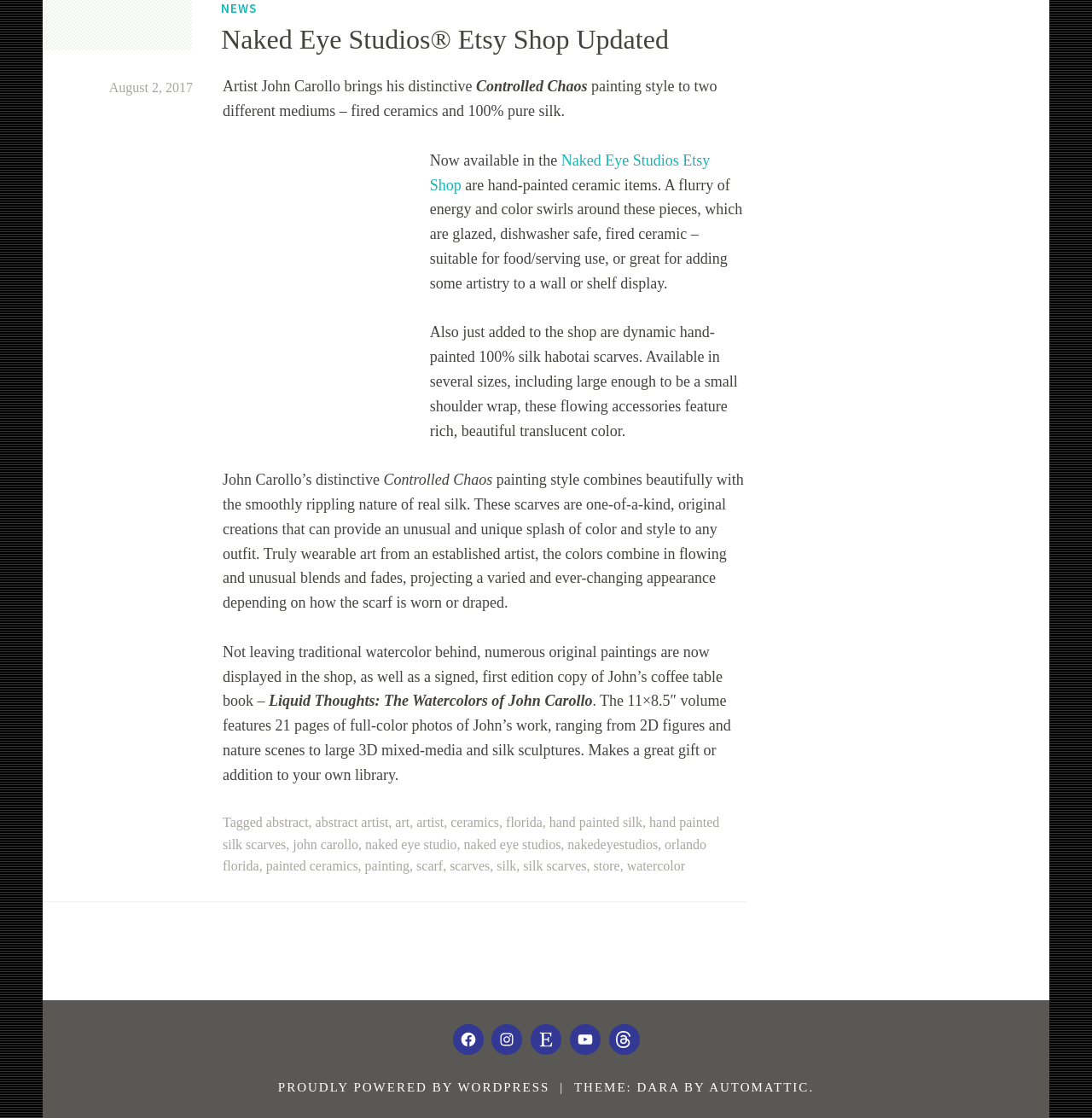Please analyze the image and provide a thorough answer to the question:
What social media platforms are linked from this webpage?

The answer can be found in the social links menu at the bottom of the webpage, which links to Facebook, Instagram, Etsy, YouTube, and Threads.